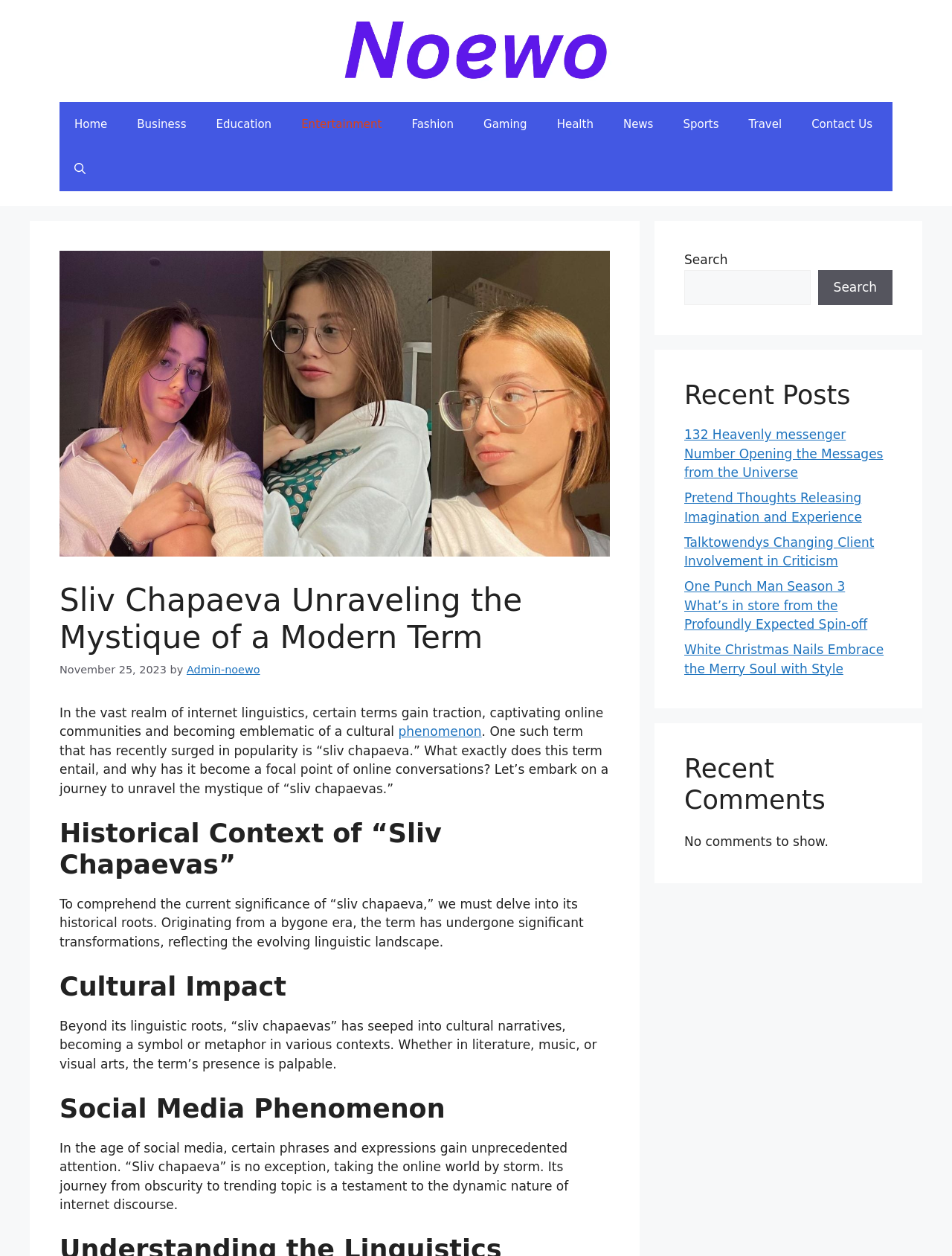Could you identify the text that serves as the heading for this webpage?

Sliv Chapaeva Unraveling the Mystique of a Modern Term